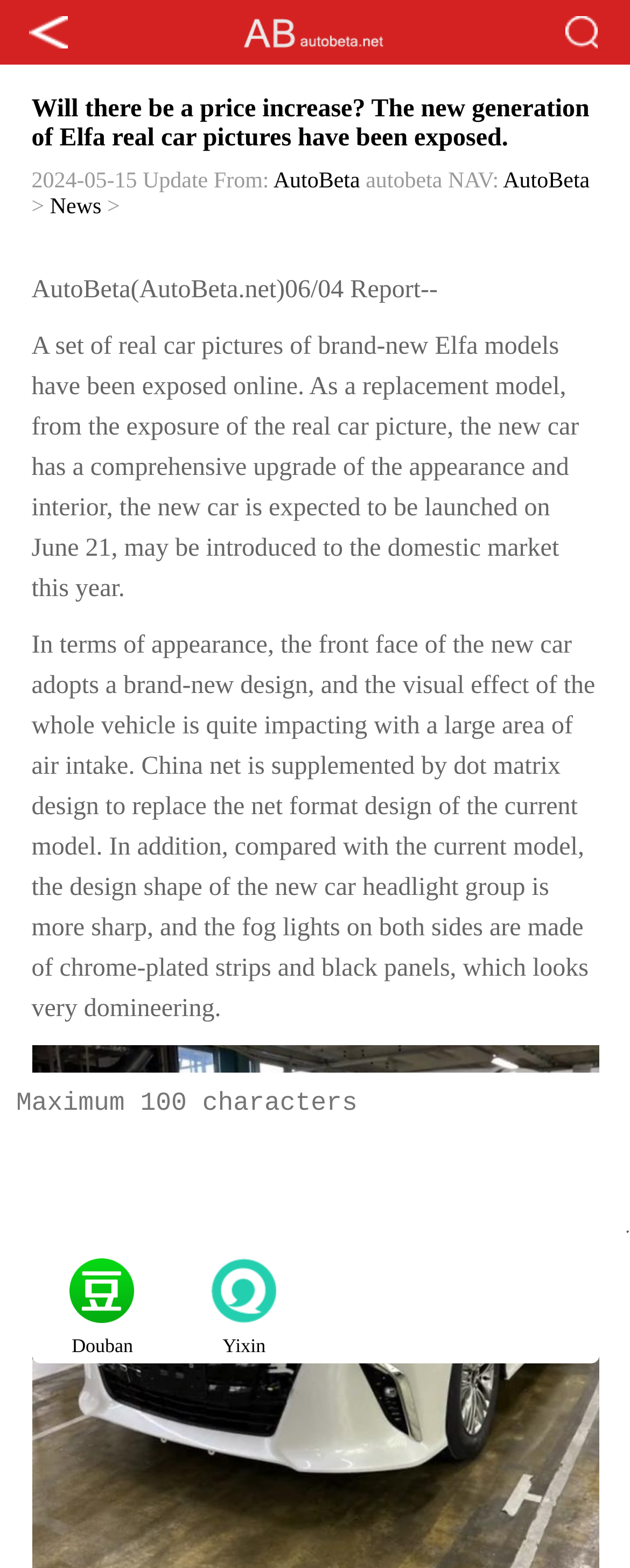Give a concise answer using only one word or phrase for this question:
What is the expected launch date of the new car?

June 21